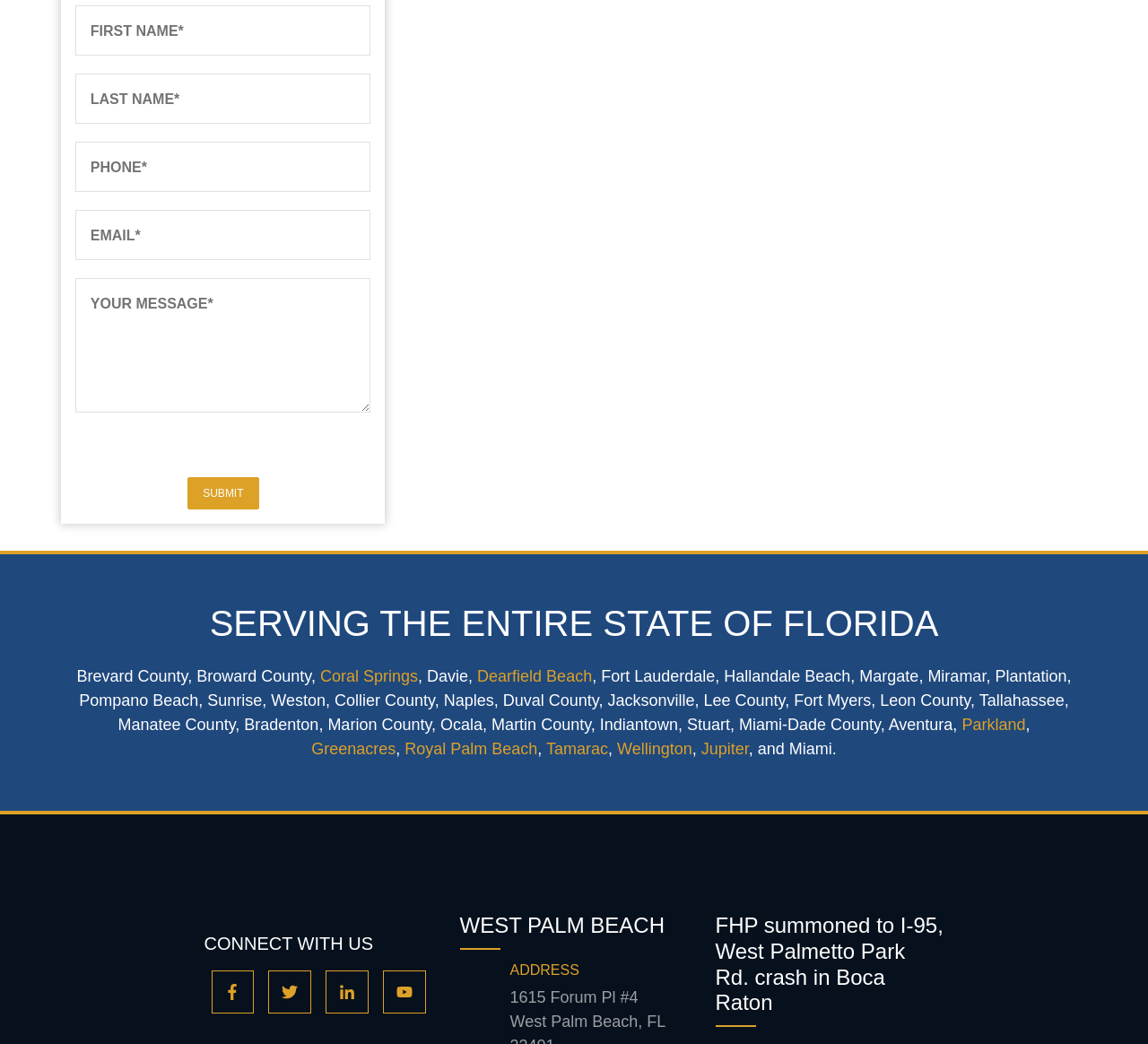Please specify the bounding box coordinates of the clickable region necessary for completing the following instruction: "Input email". The coordinates must consist of four float numbers between 0 and 1, i.e., [left, top, right, bottom].

[0.066, 0.201, 0.323, 0.249]